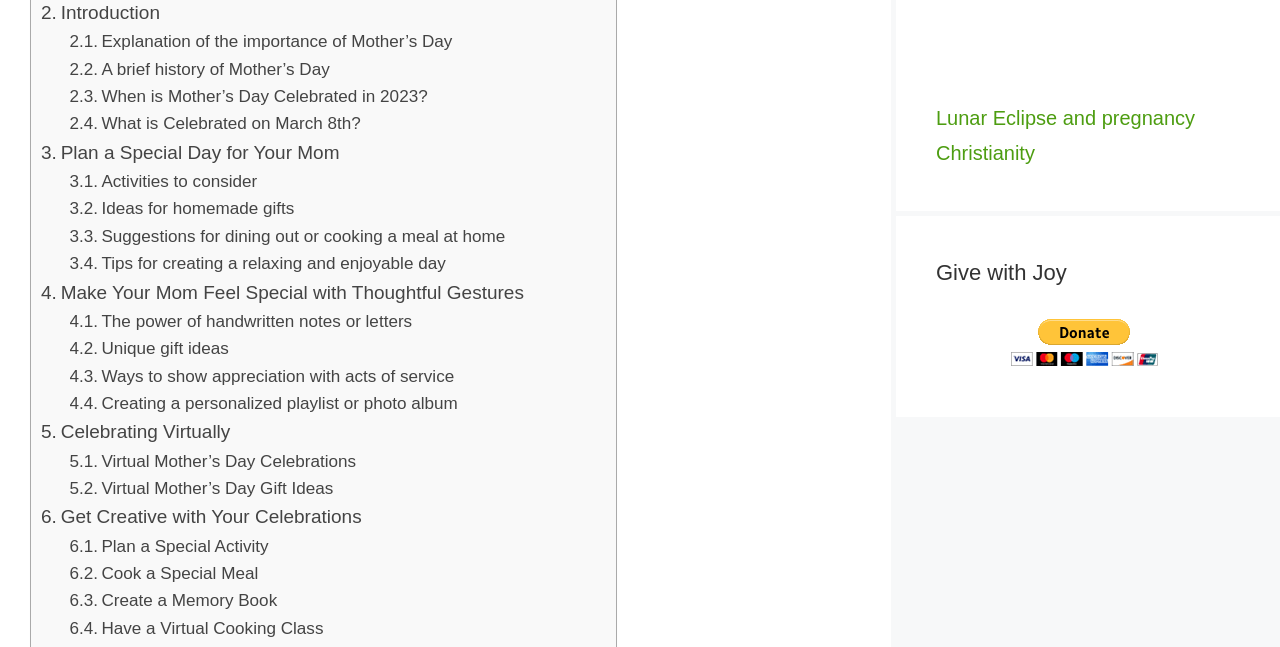Give a short answer using one word or phrase for the question:
What type of element is 'PayPal - The safer, easier way to pay online.'?

Button